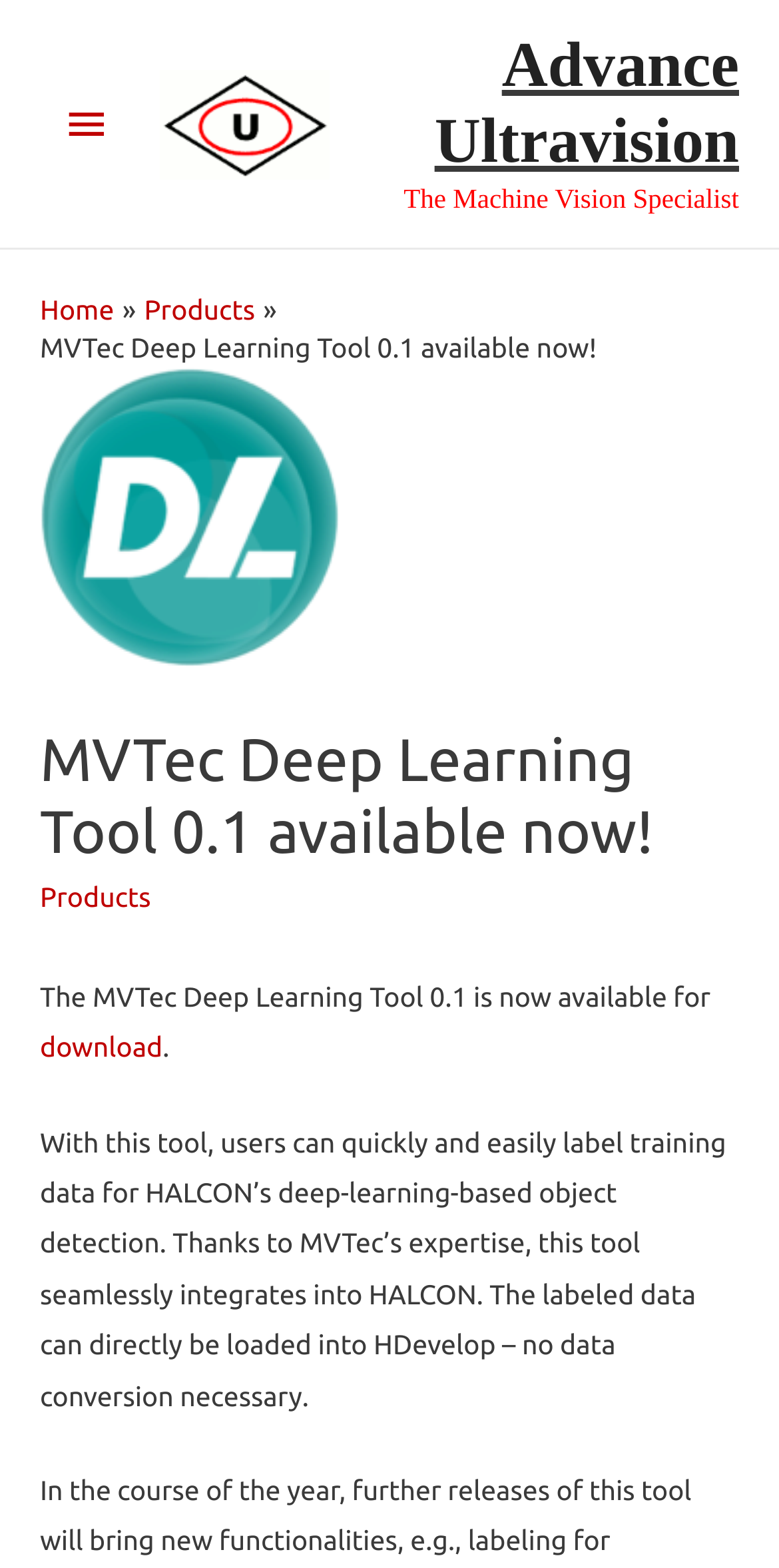What is the purpose of the MVTec Deep Learning Tool?
Give a one-word or short-phrase answer derived from the screenshot.

Label training data